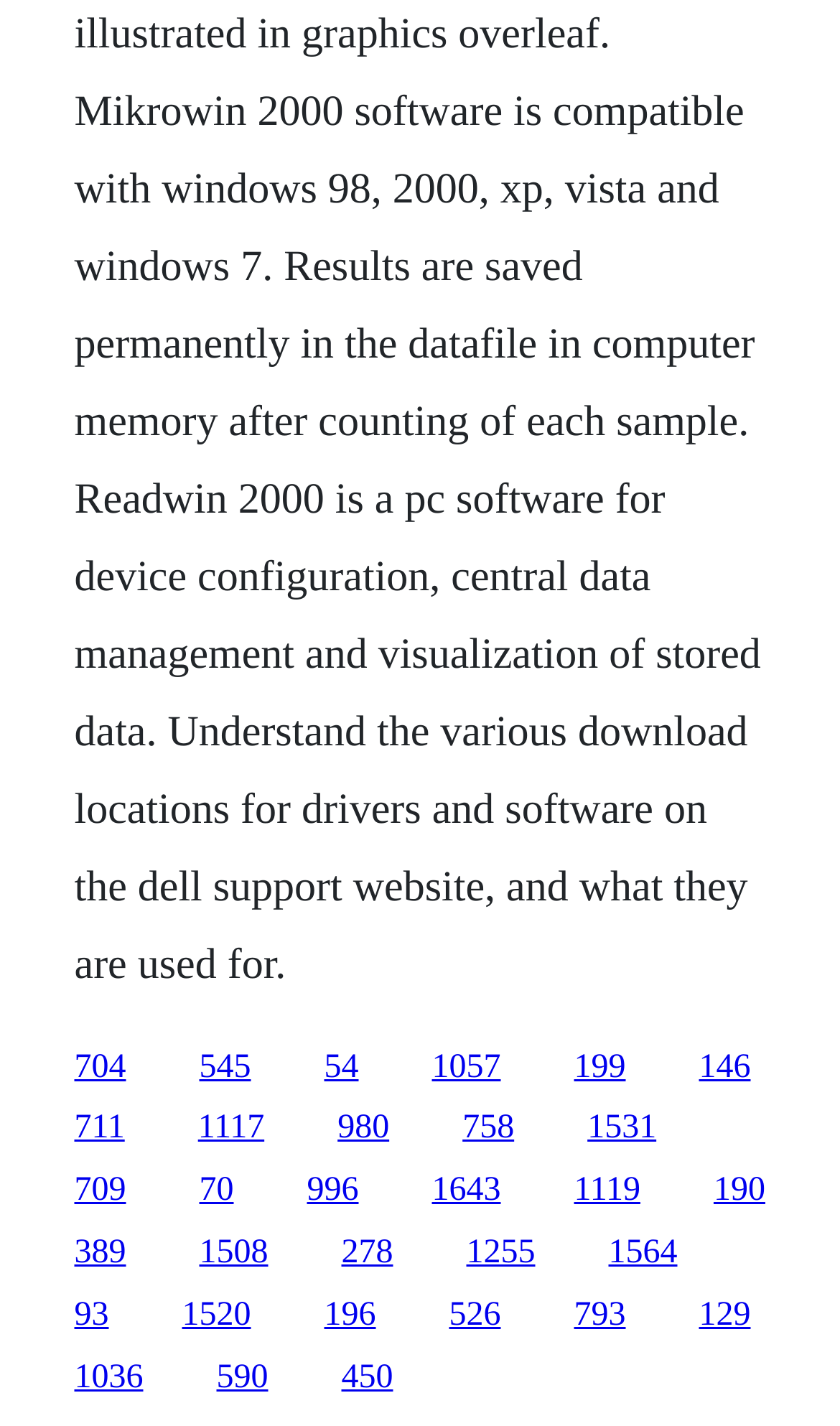Provide a brief response using a word or short phrase to this question:
Are the links of equal height?

Yes